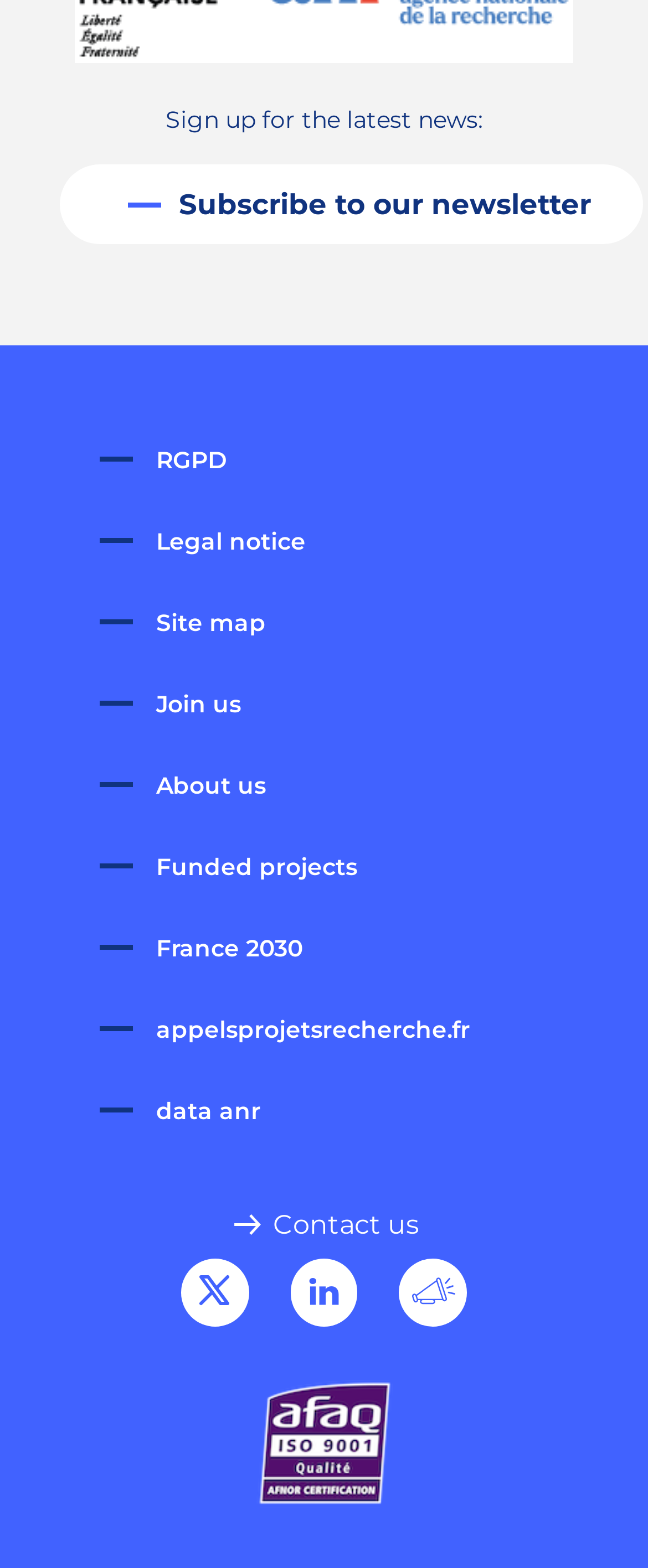Determine the bounding box coordinates for the element that should be clicked to follow this instruction: "Follow on Twitter". The coordinates should be given as four float numbers between 0 and 1, in the format [left, top, right, bottom].

[0.279, 0.803, 0.384, 0.846]